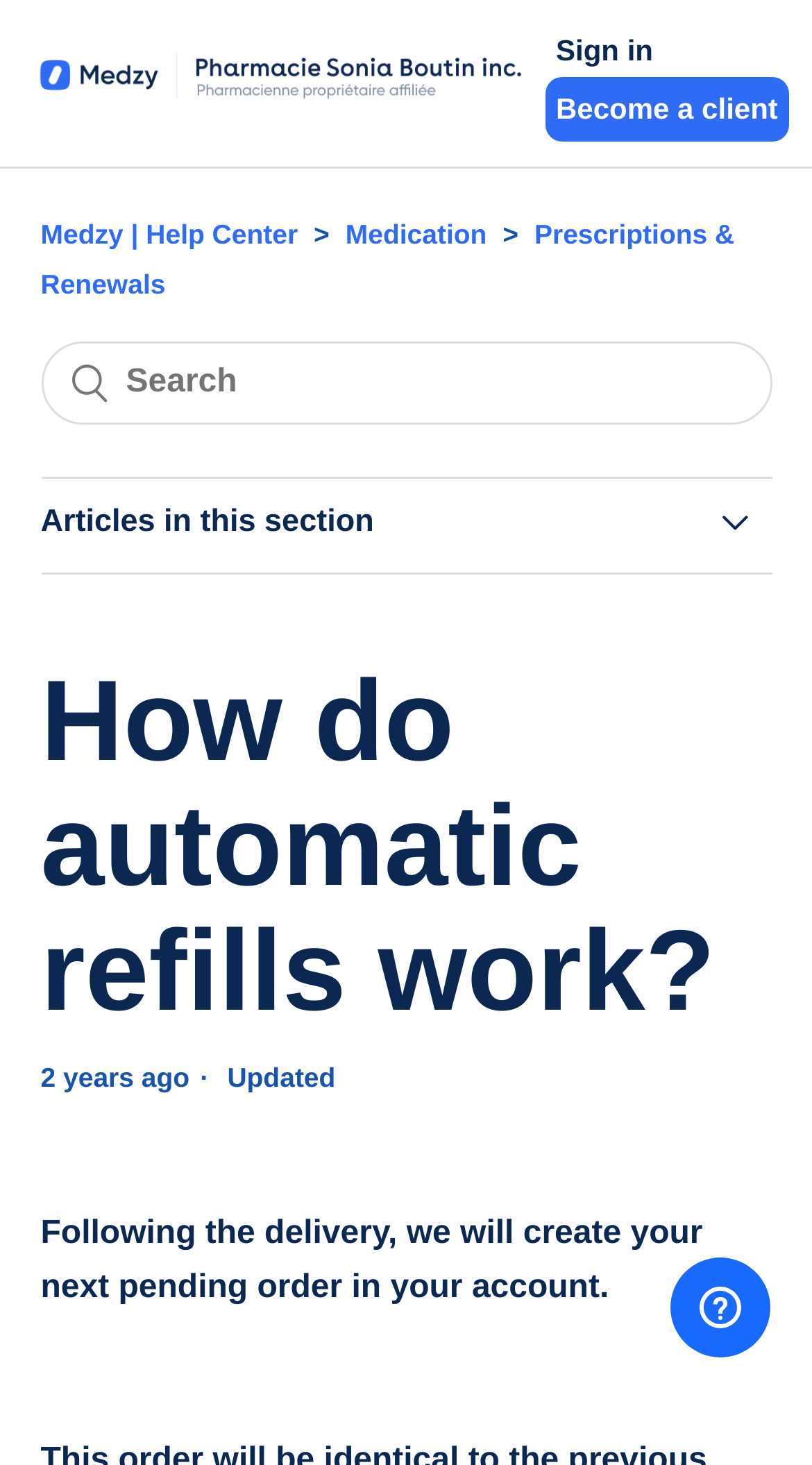What is the section title above the list of articles?
From the screenshot, provide a brief answer in one word or phrase.

Articles in this section